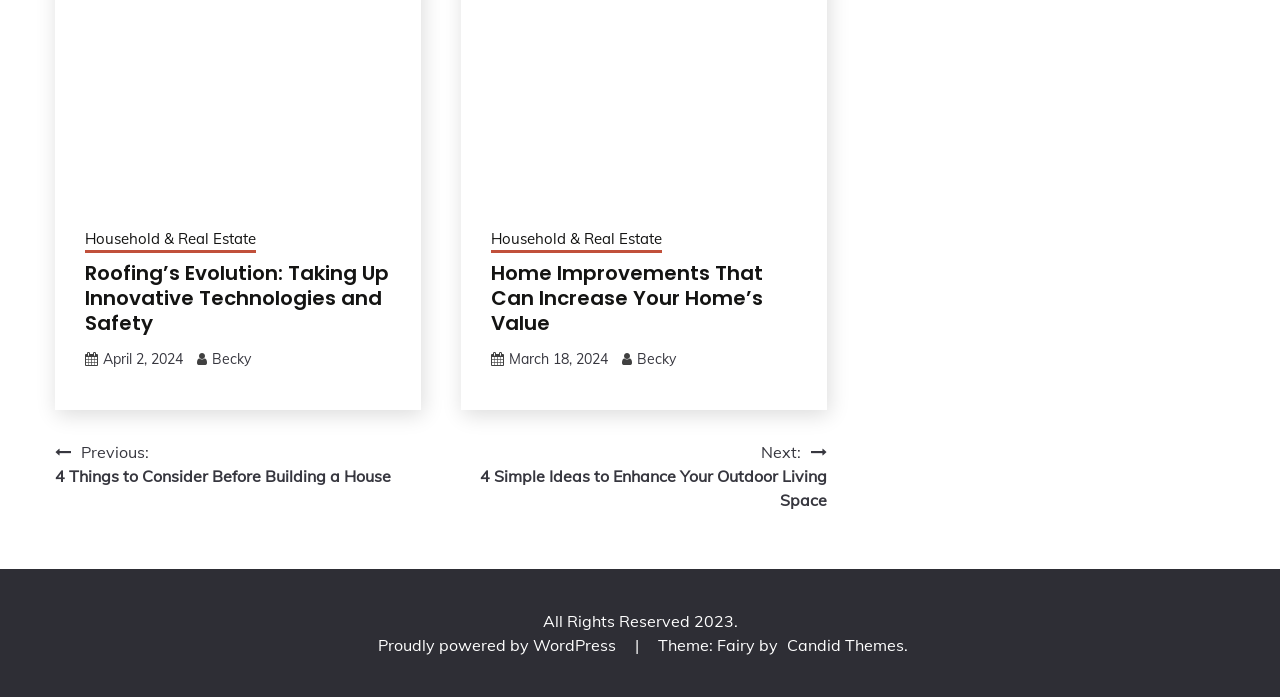Please use the details from the image to answer the following question comprehensively:
What is the category of the first article?

I looked at the first article and found the category link 'Household & Real Estate' below the article heading. This indicates that the first article belongs to the 'Household & Real Estate' category.